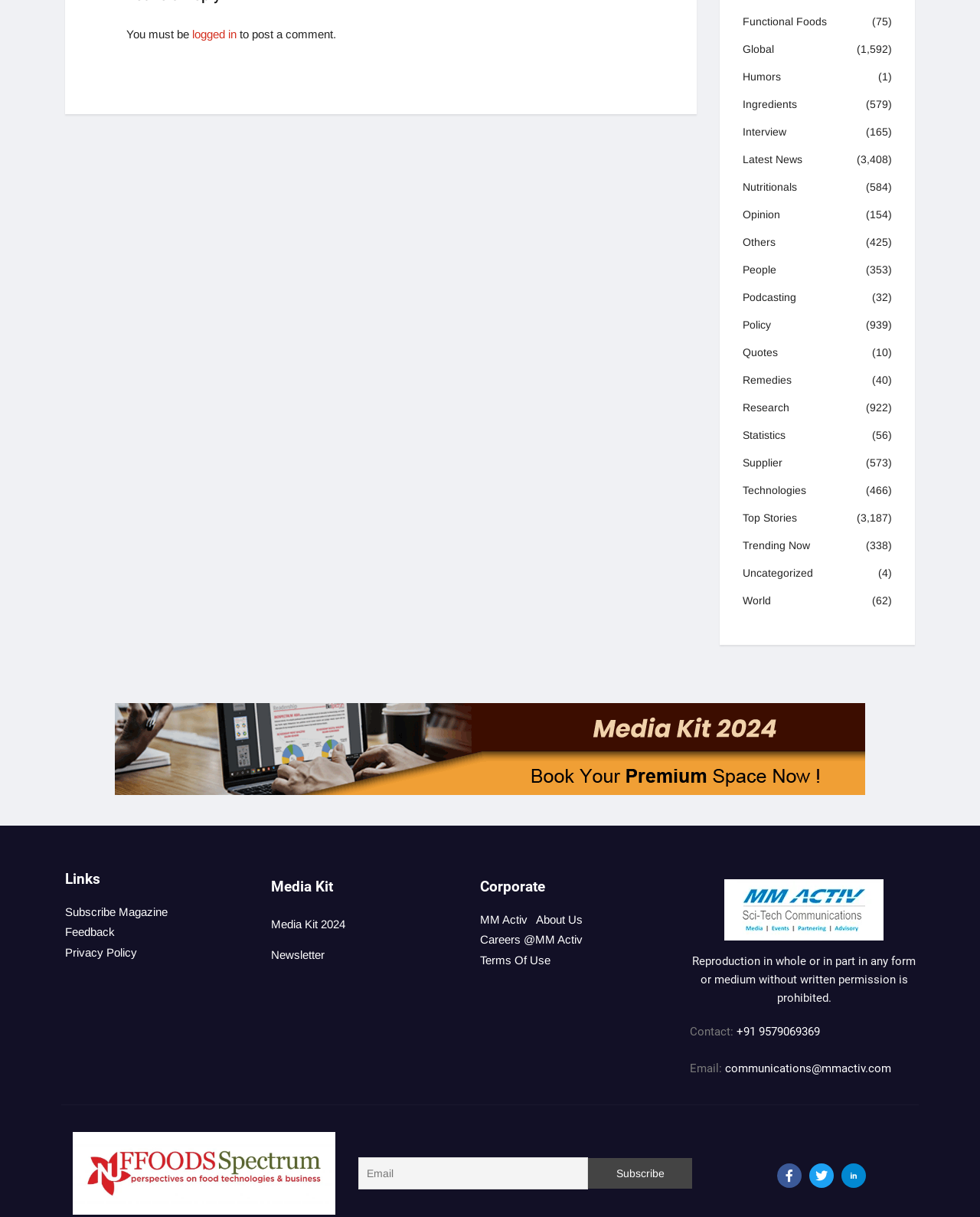Based on the image, provide a detailed and complete answer to the question: 
How many social media links are at the bottom of the page?

I found the links 'Facebook-f ', 'Twitter ', and '' at the bottom of the page, which are social media links.